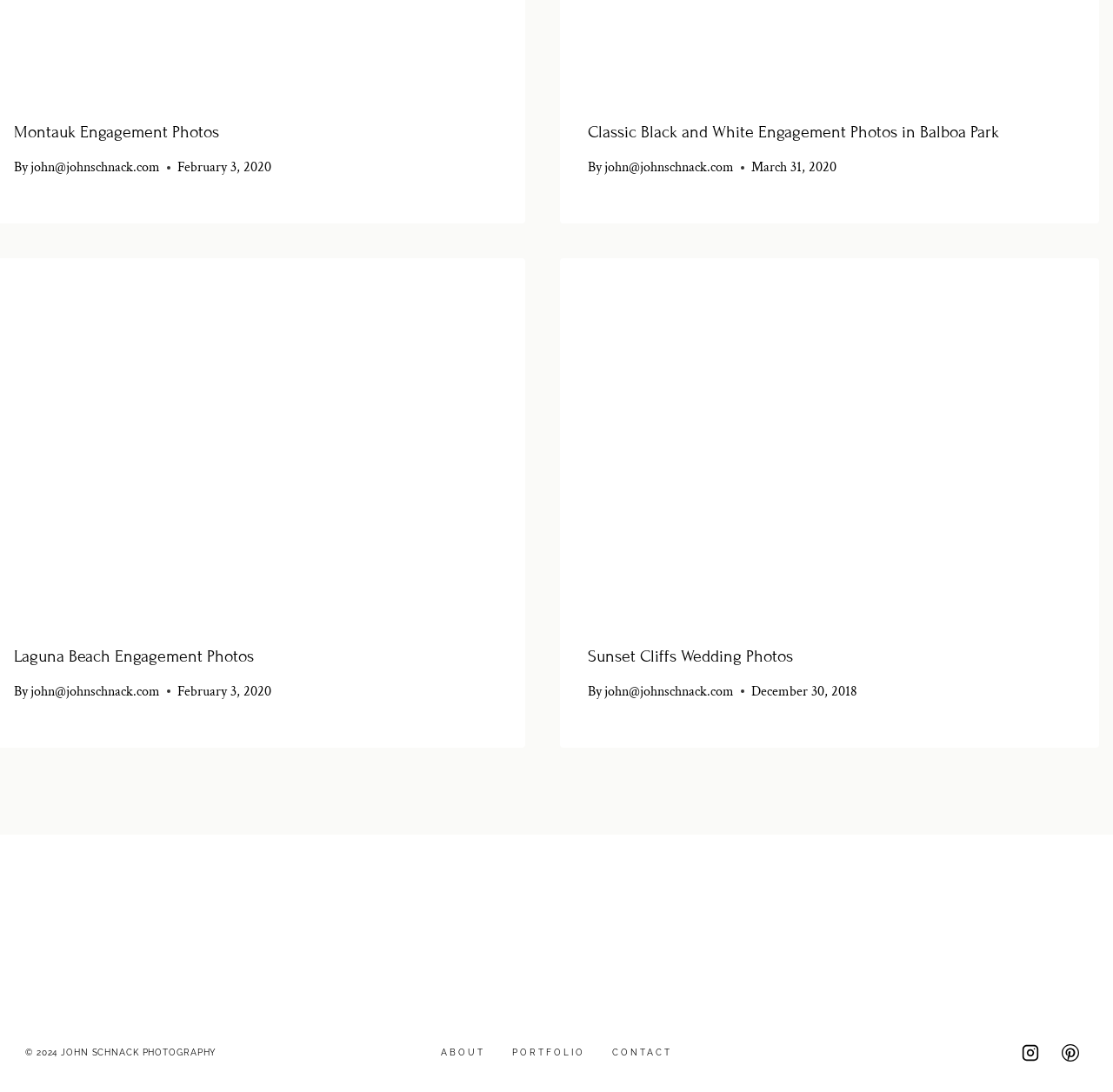What is the date of the Sunset Cliffs Wedding Photos?
Answer the question with a detailed and thorough explanation.

The webpage contains a time element that mentions the date of the Sunset Cliffs Wedding Photos, which is December 30, 2018. This date is mentioned below the heading 'Sunset Cliffs Wedding Photos'.